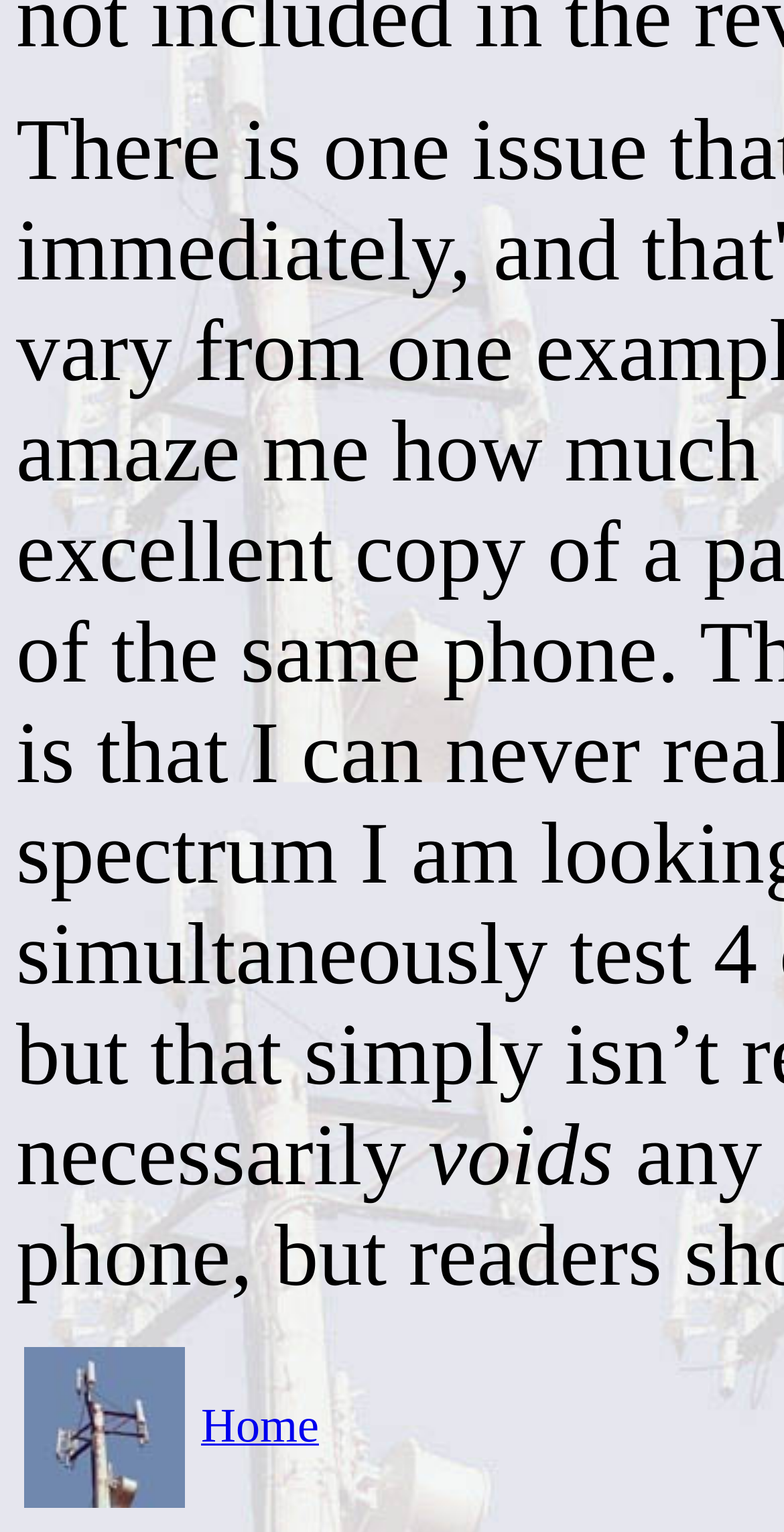What is the text of the first link?
Based on the screenshot, give a detailed explanation to answer the question.

I found a link element inside a LayoutTableCell, and its parent element has an OCR text 'voids', which is the text of the first link.